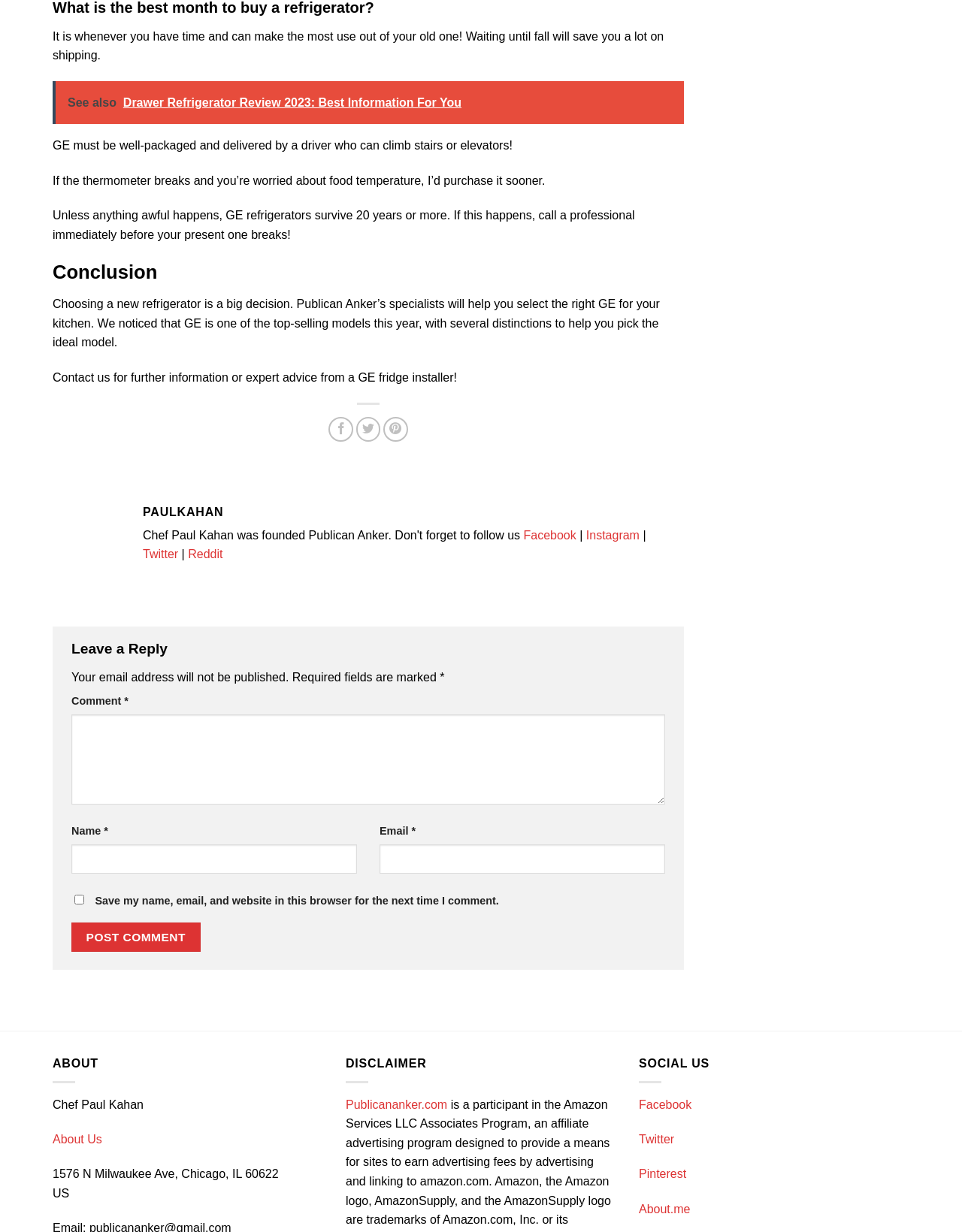Identify the bounding box coordinates of the element to click to follow this instruction: 'Leave a reply'. Ensure the coordinates are four float values between 0 and 1, provided as [left, top, right, bottom].

[0.074, 0.517, 0.691, 0.536]